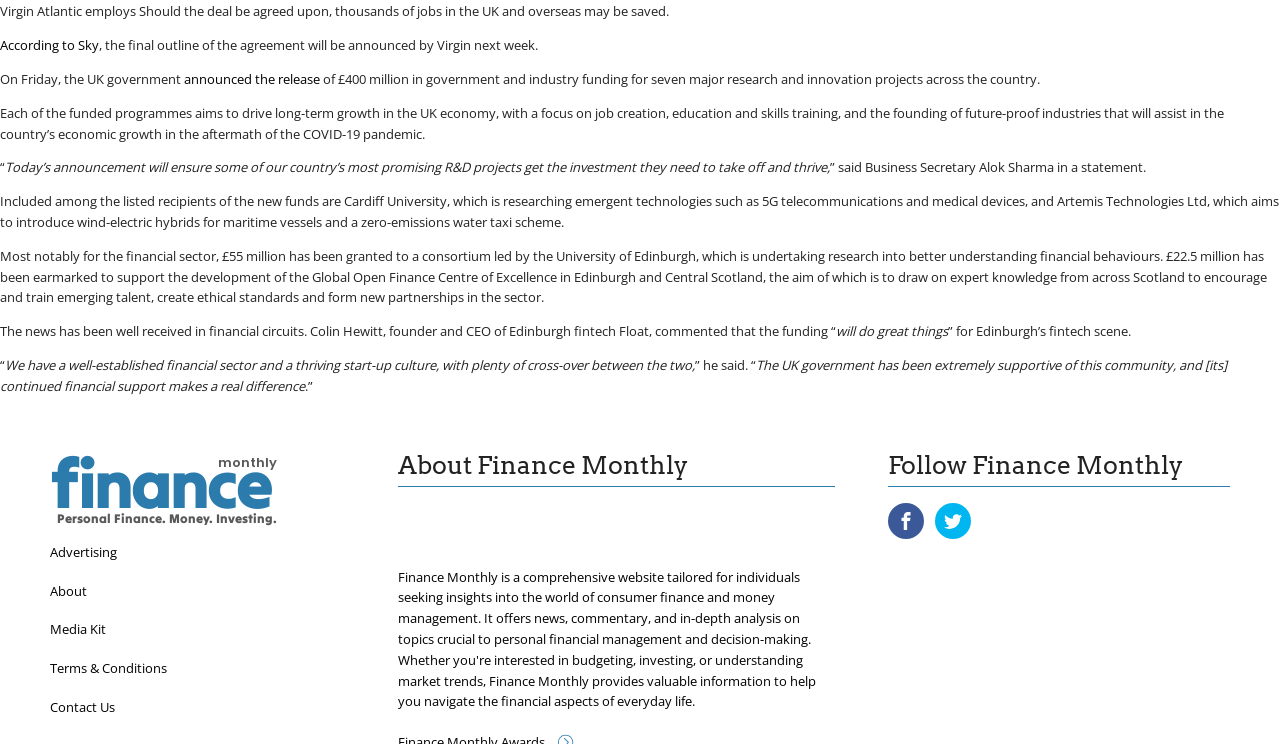Please find and report the bounding box coordinates of the element to click in order to perform the following action: "Read 'When is the Best Time to Move to Austin?'". The coordinates should be expressed as four float numbers between 0 and 1, in the format [left, top, right, bottom].

None